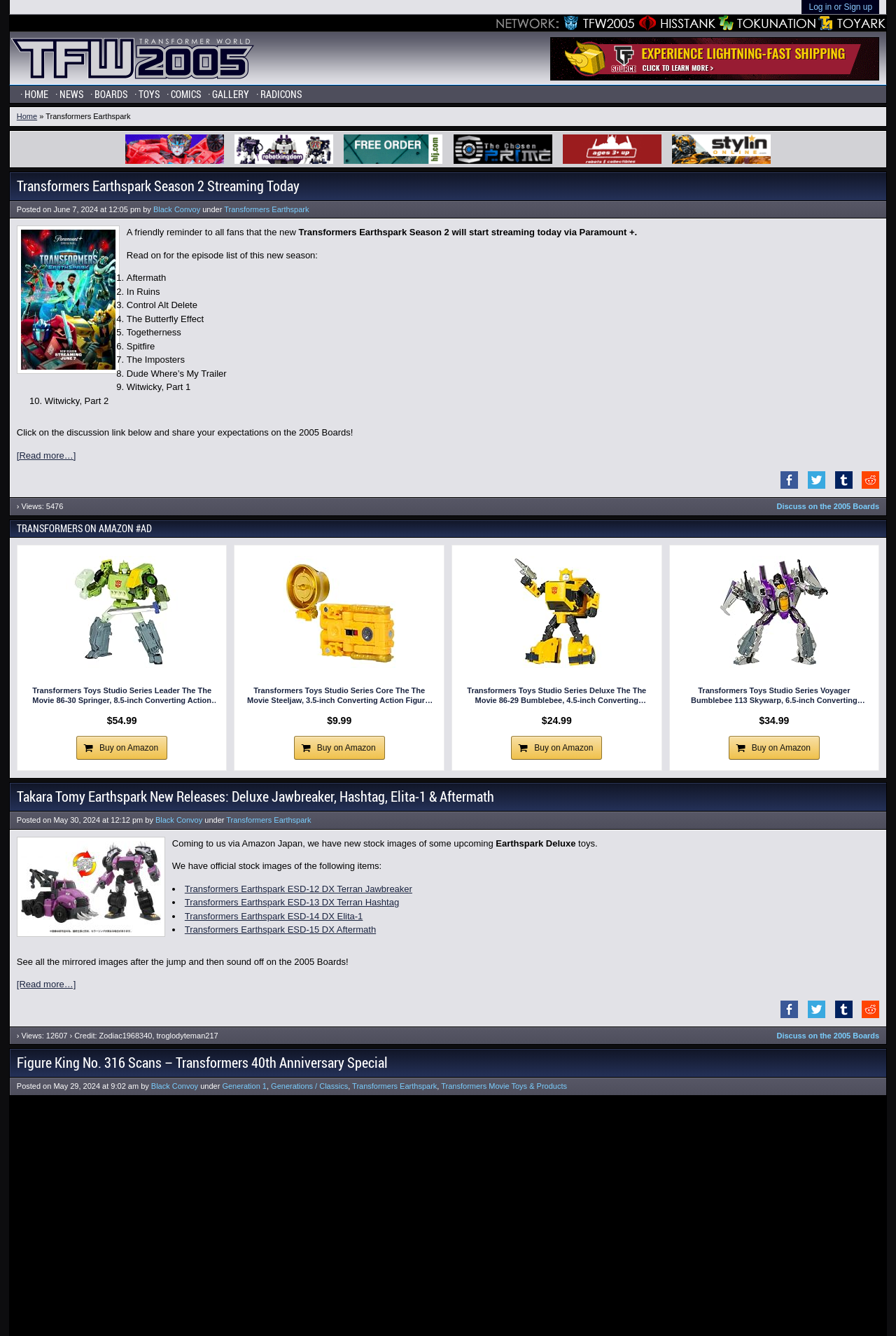Determine the bounding box coordinates of the section I need to click to execute the following instruction: "Buy Transformers Toys Studio Series Leader The The Movie 86-30 Springer". Provide the coordinates as four float numbers between 0 and 1, i.e., [left, top, right, bottom].

[0.068, 0.416, 0.204, 0.5]